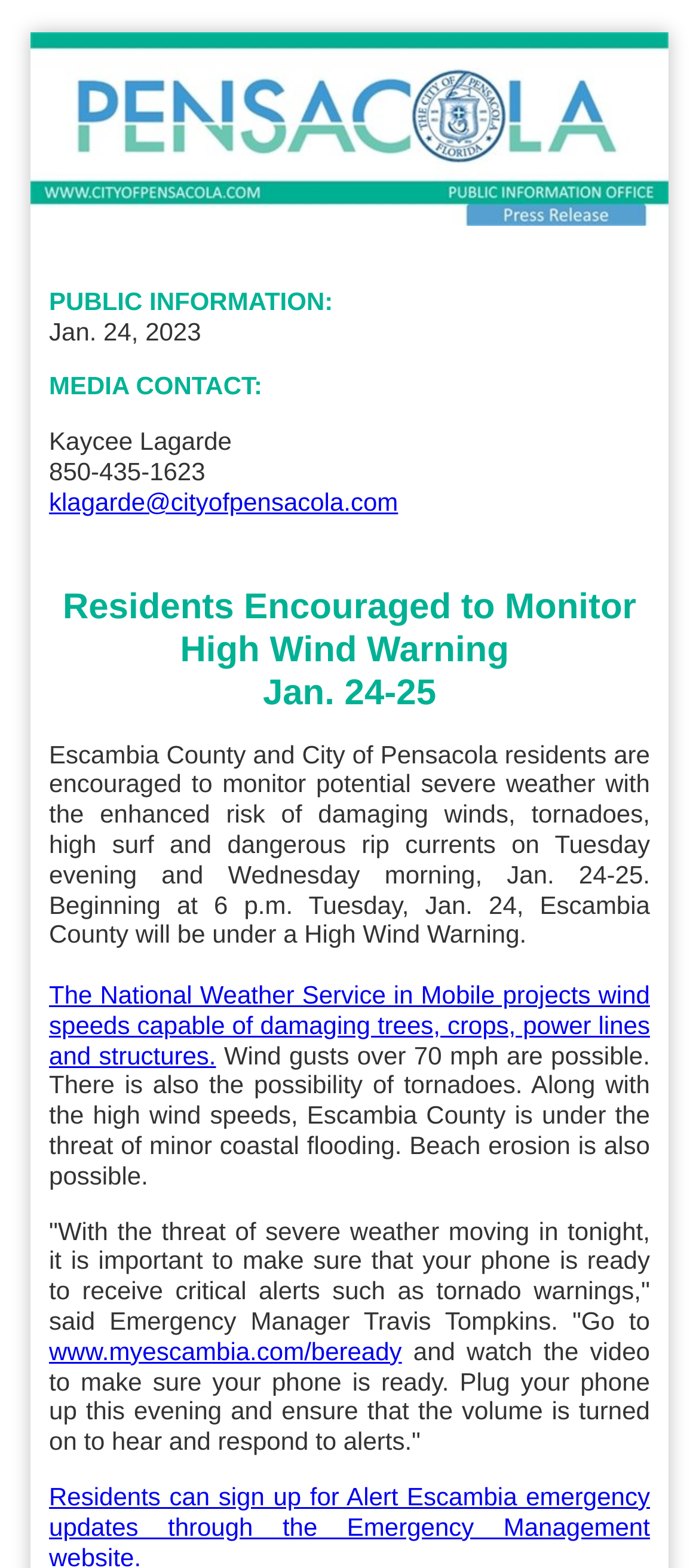What is the time frame for the High Wind Warning? Please answer the question using a single word or phrase based on the image.

Tuesday evening and Wednesday morning, Jan. 24-25